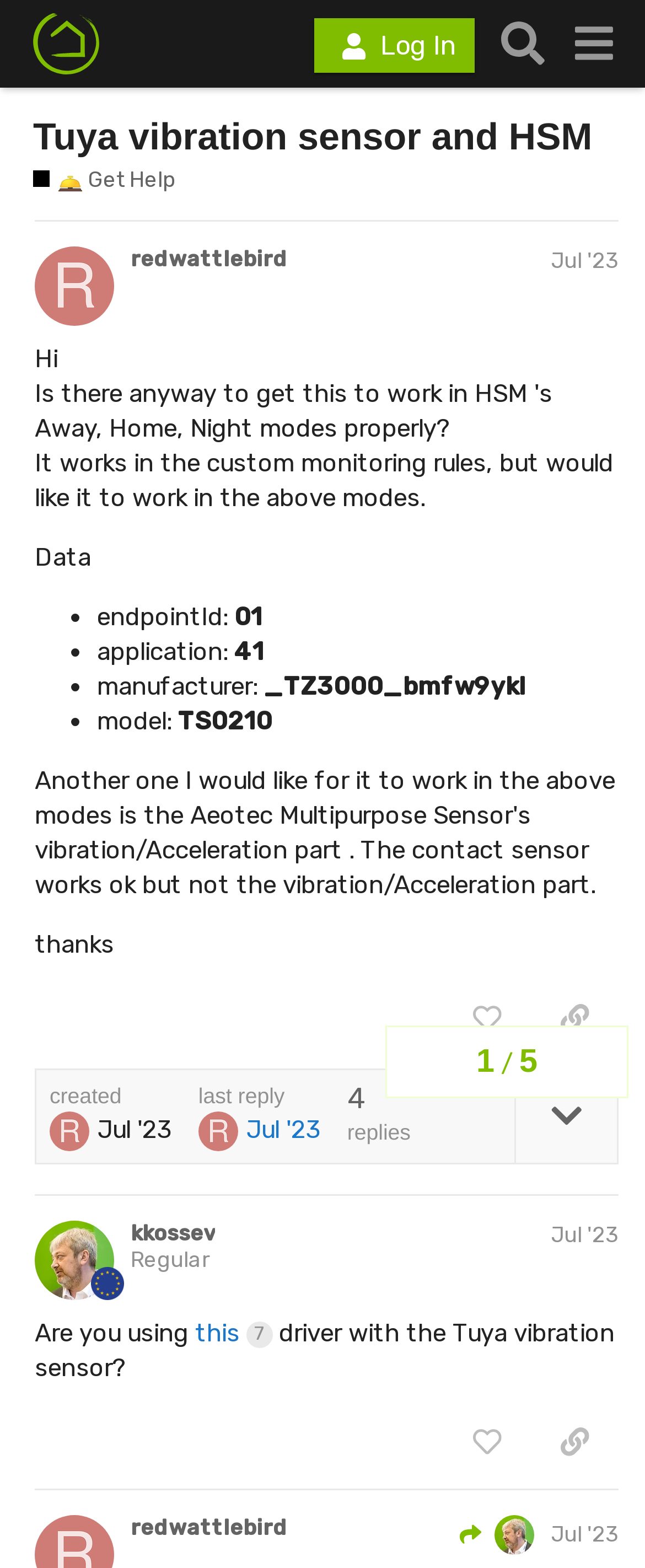Please provide a comprehensive response to the question based on the details in the image: What is the model of the device mentioned in the first post?

I looked at the first post and found the text 'model: TS0210', which indicates that the model of the device mentioned in the first post is 'TS0210'.